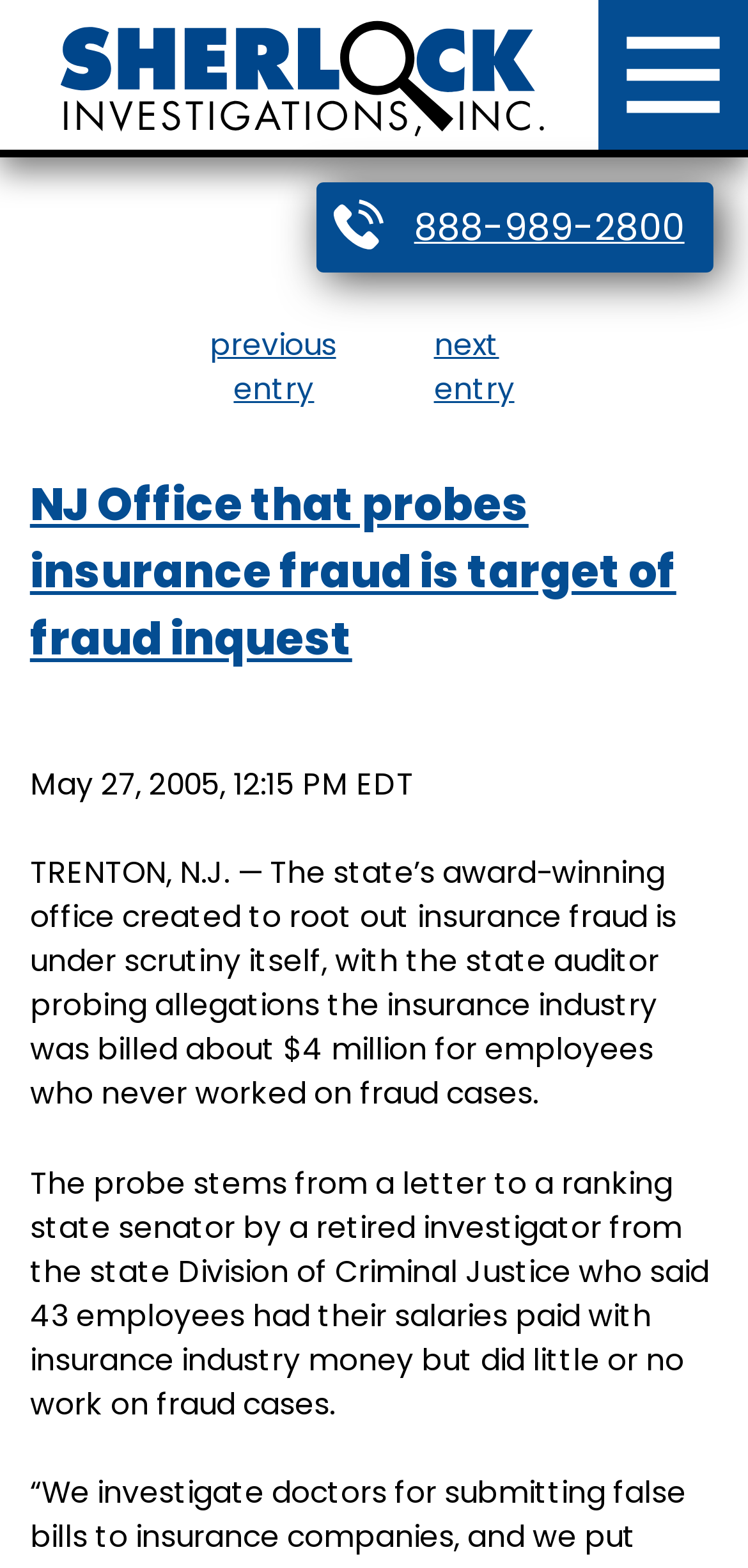What is the amount of money billed to the insurance industry?
Please provide a detailed and comprehensive answer to the question.

I found the amount of money by reading the static text element that says 'the insurance industry was billed about $4 million for employees who never worked on fraud cases' which is located in the middle of the article.